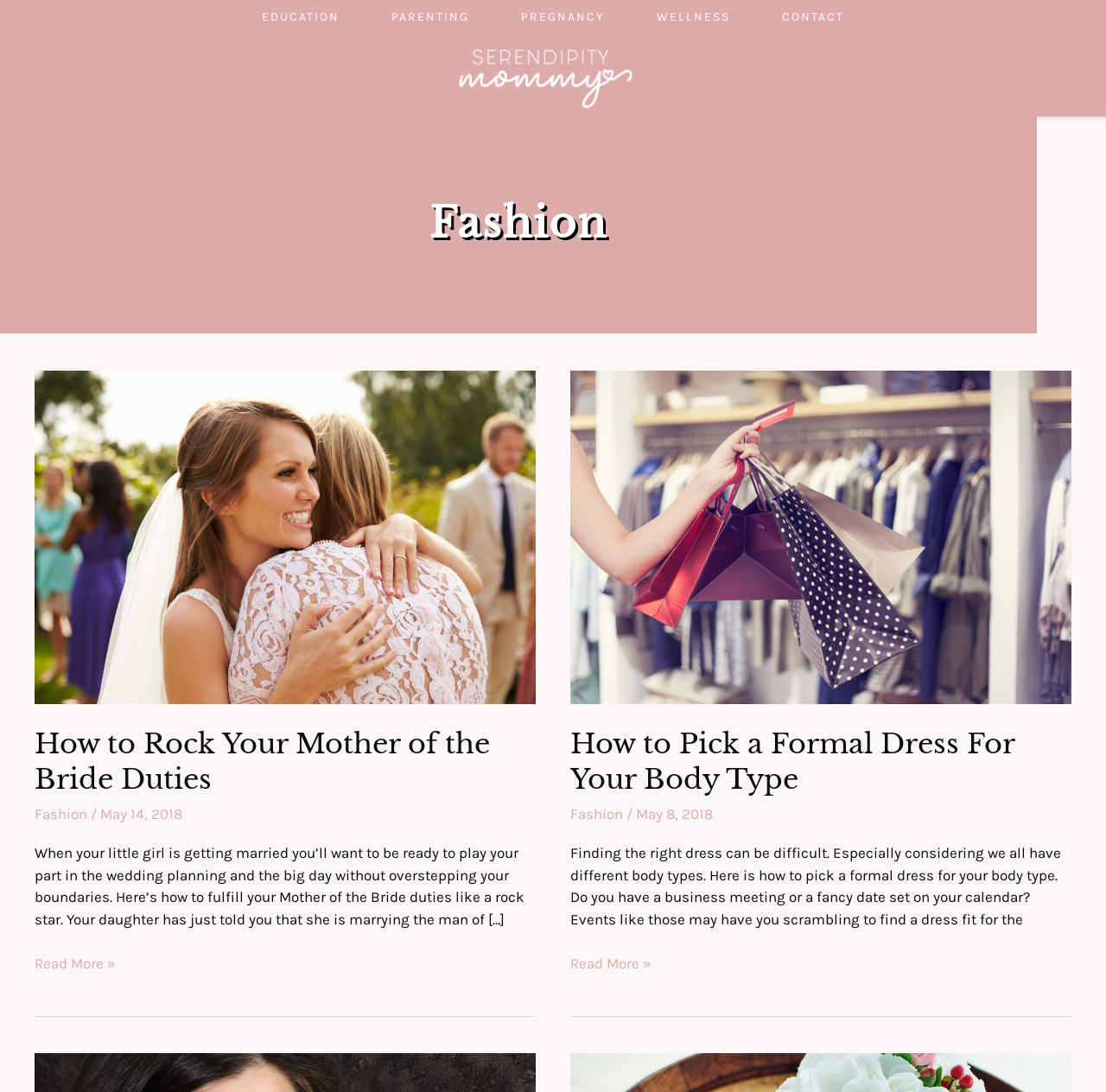Craft a detailed narrative of the webpage's structure and content.

The webpage is a blog archive page, specifically page 14 of 18, focused on fashion-related topics. At the top, there is a navigation menu with five links: EDUCATION, PARENTING, PREGNANCY, WELLNESS, and CONTACT. Below the navigation menu, there is a link to the website's homepage, "Serendipity Mommy".

The main content of the page is divided into two sections, each containing an article. The first article is titled "How to Rock Your Mother of the Bride Duties" and has a link to read more. The article is accompanied by a date, May 14, 2018, and a brief summary of the content. The second article is titled "How to Pick a Formal Dress For Your Body Type" and also has a link to read more. This article is accompanied by a date, May 8, 2018, and a brief summary of the content.

Both articles have a heading with the category "Fashion" and are positioned side by side, with the first article on the left and the second article on the right. The articles take up most of the page's content, with the navigation menu and website link at the top.